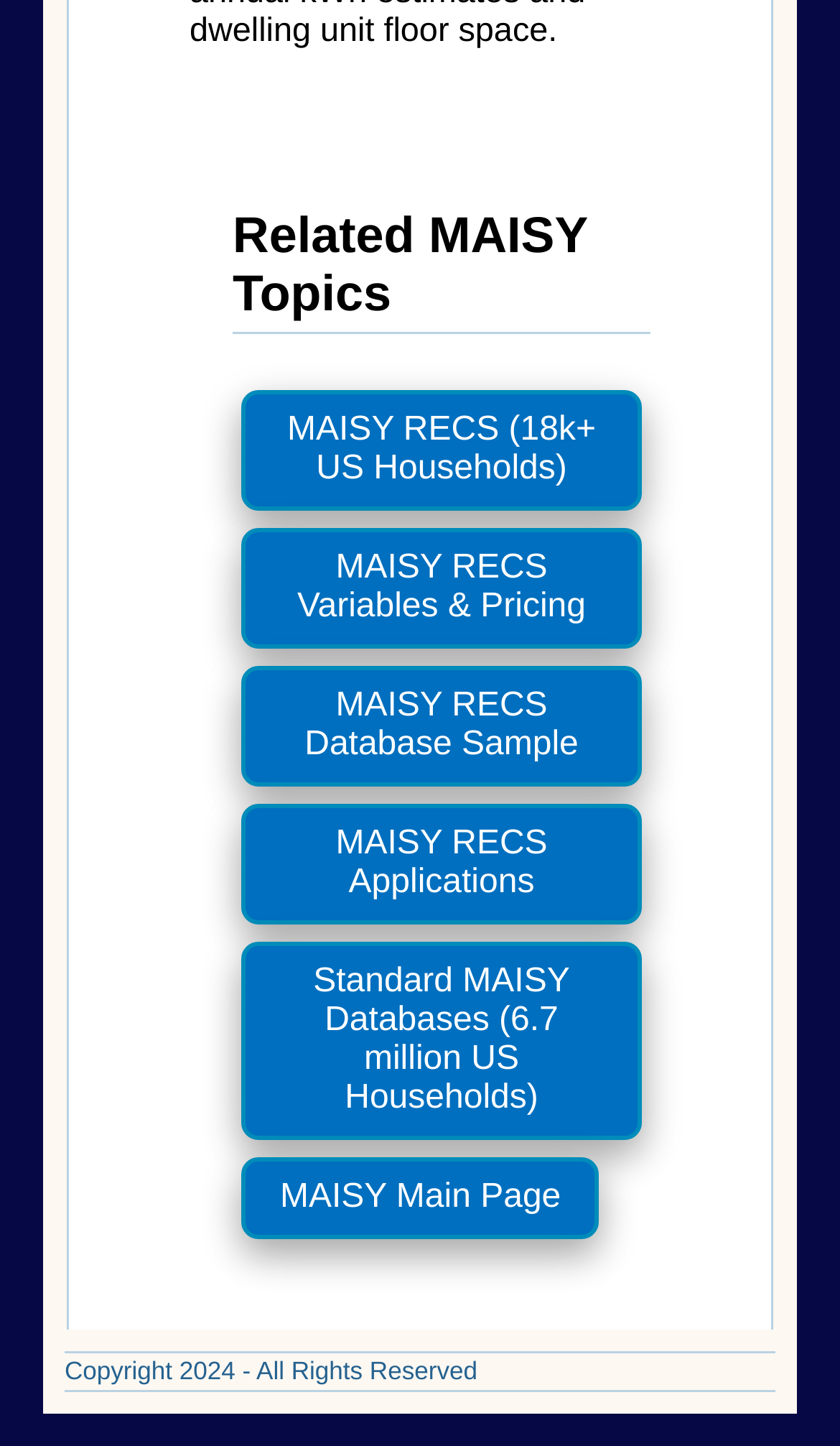Identify the bounding box for the UI element described as: "MAISY RECS Database Sample". The coordinates should be four float numbers between 0 and 1, i.e., [left, top, right, bottom].

[0.287, 0.46, 0.764, 0.544]